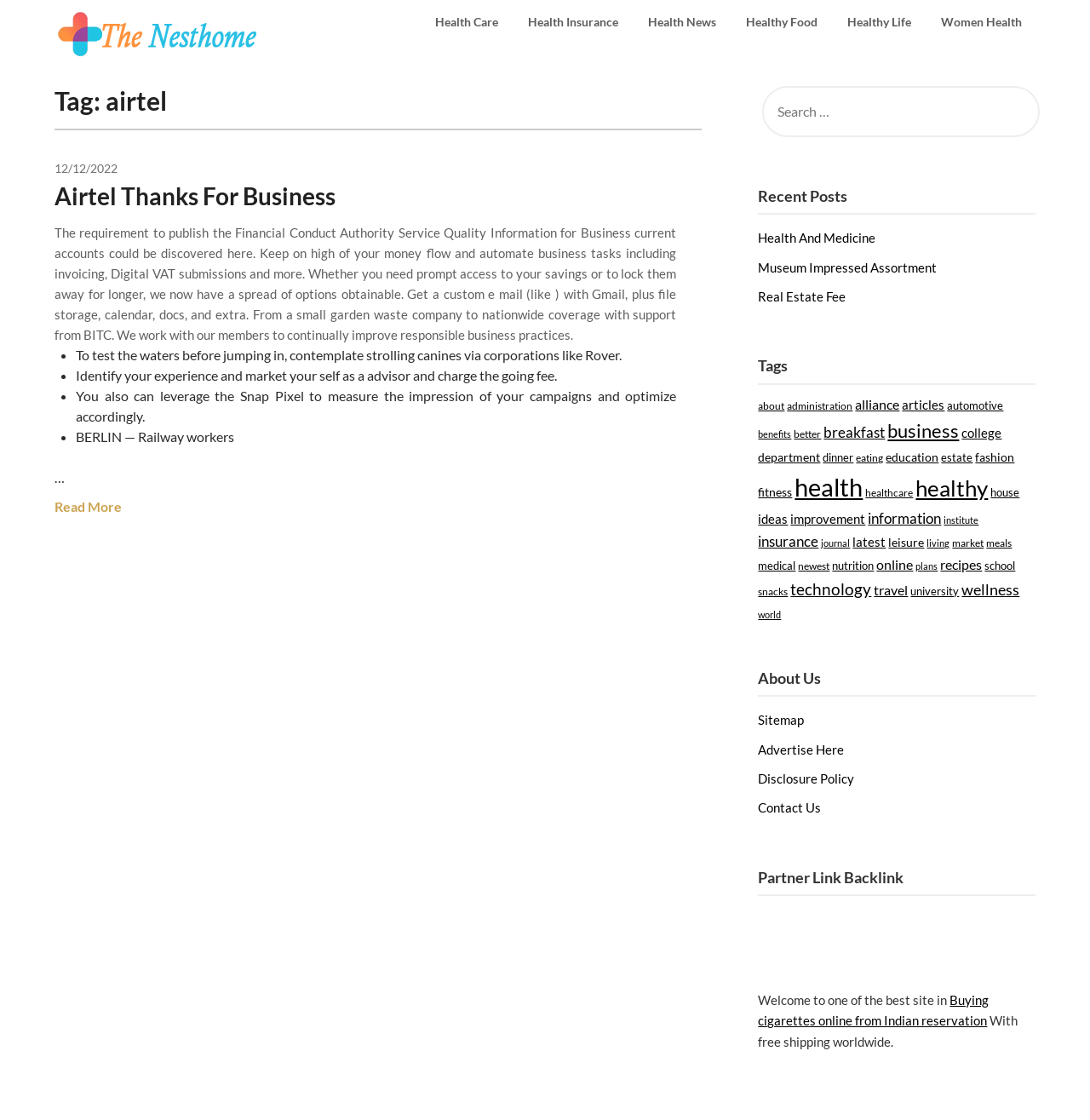Create a detailed summary of the webpage's content and design.

The webpage is an archive page for "airtel" on a website called "TheNest". At the top, there is a logo and a link to "TheNest" on the left, and a series of links to various categories such as "Health Care", "Health Insurance", and "Women Health" on the right.

Below the top section, there is a main content area that takes up most of the page. It starts with a header that says "Tag: airtel" and a link to a specific date "12/12/2022". 

The main content is an article titled "Airtel Thanks For Business" with a brief description and a link to read more. The article appears to be discussing various business-related topics, including financial management, email services, and responsible business practices. The text is divided into sections with bullet points, listing ideas for business ventures and opportunities.

On the right side of the page, there is a search bar with a label "SEARCH FOR:" and a search box. Below the search bar, there are headings for "Recent Posts" and "Tags", followed by a long list of links to various tags, each with a number of items in parentheses.

Overall, the page appears to be a collection of articles and resources related to the topic of "airtel" and business, with a focus on providing information and ideas for entrepreneurs and business owners.